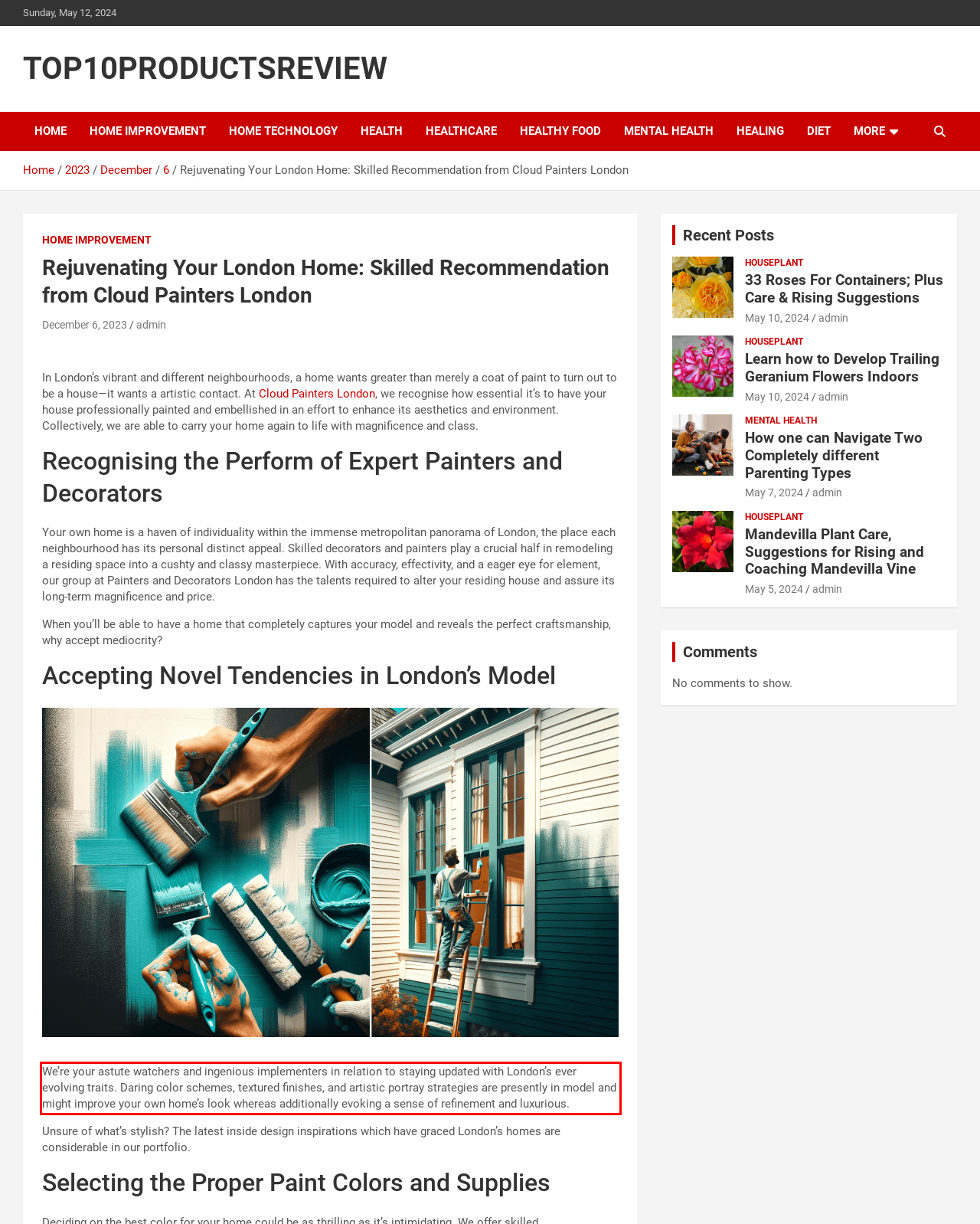You have a screenshot with a red rectangle around a UI element. Recognize and extract the text within this red bounding box using OCR.

We’re your astute watchers and ingenious implementers in relation to staying updated with London’s ever evolving traits. Daring color schemes, textured finishes, and artistic portray strategies are presently in model and might improve your own home’s look whereas additionally evoking a sense of refinement and luxurious.